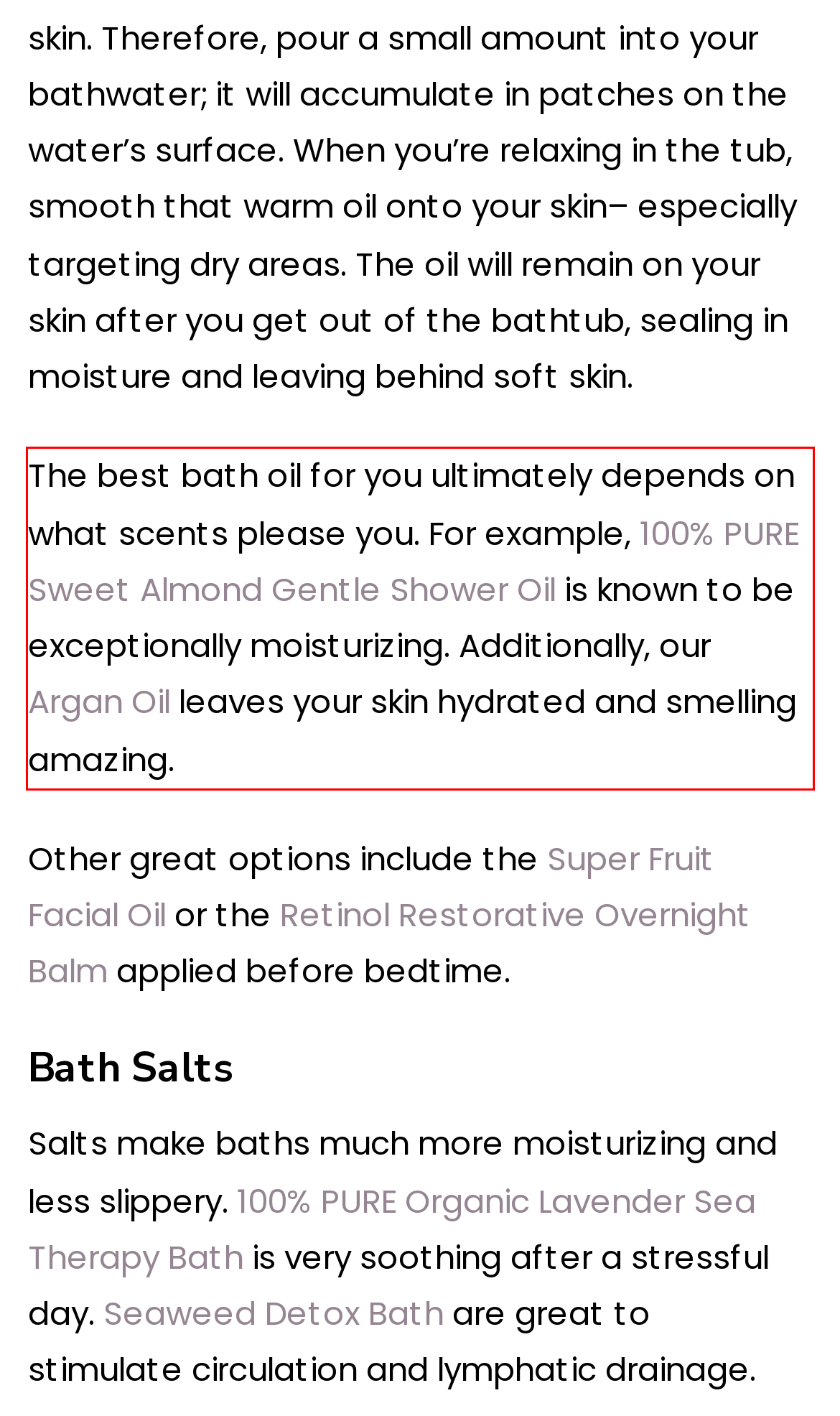Identify the text inside the red bounding box on the provided webpage screenshot by performing OCR.

The best bath oil for you ultimately depends on what scents please you. For example, 100% PURE Sweet Almond Gentle Shower Oil is known to be exceptionally moisturizing. Additionally, our Argan Oil leaves your skin hydrated and smelling amazing.